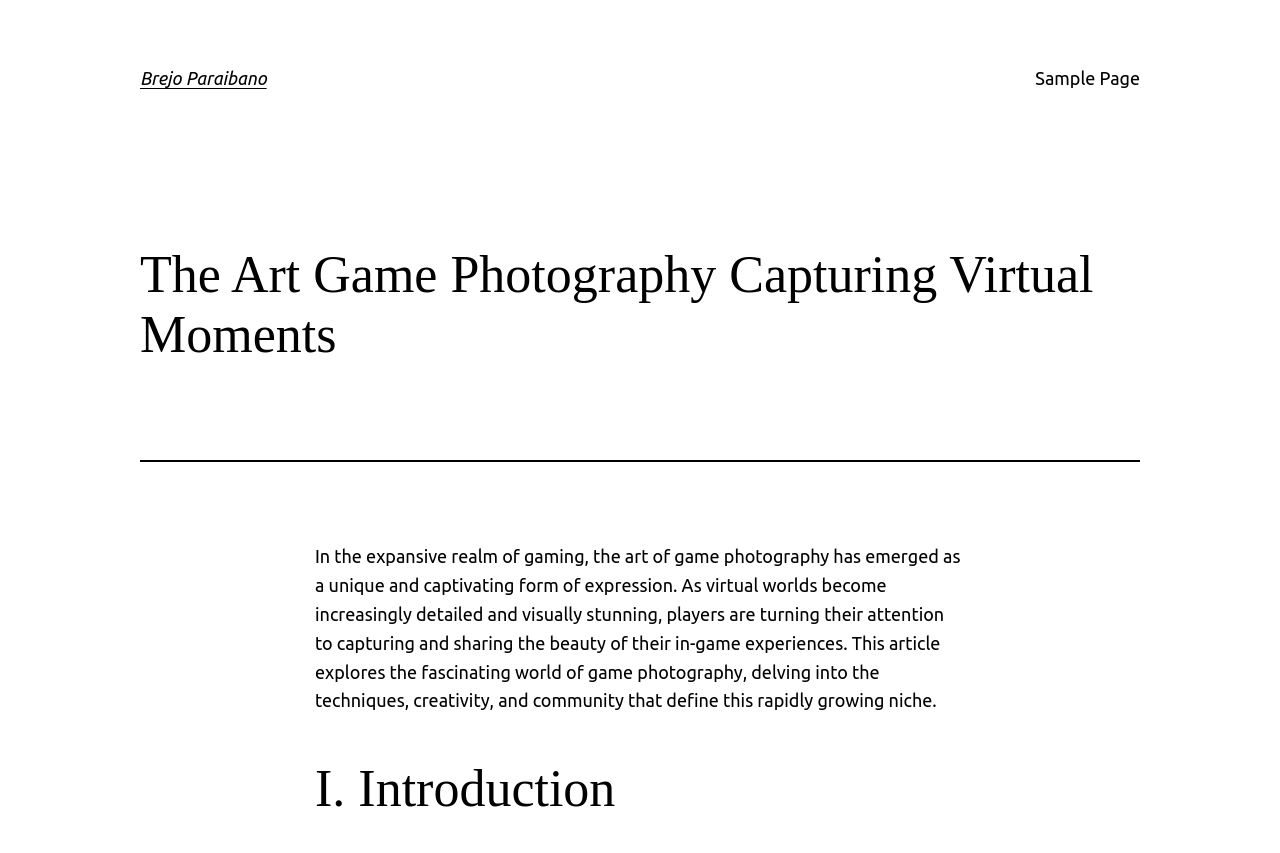Bounding box coordinates are specified in the format (top-left x, top-left y, bottom-right x, bottom-right y). All values are floating point numbers bounded between 0 and 1. Please provide the bounding box coordinate of the region this sentence describes: Brejo Paraibano

[0.109, 0.08, 0.208, 0.103]